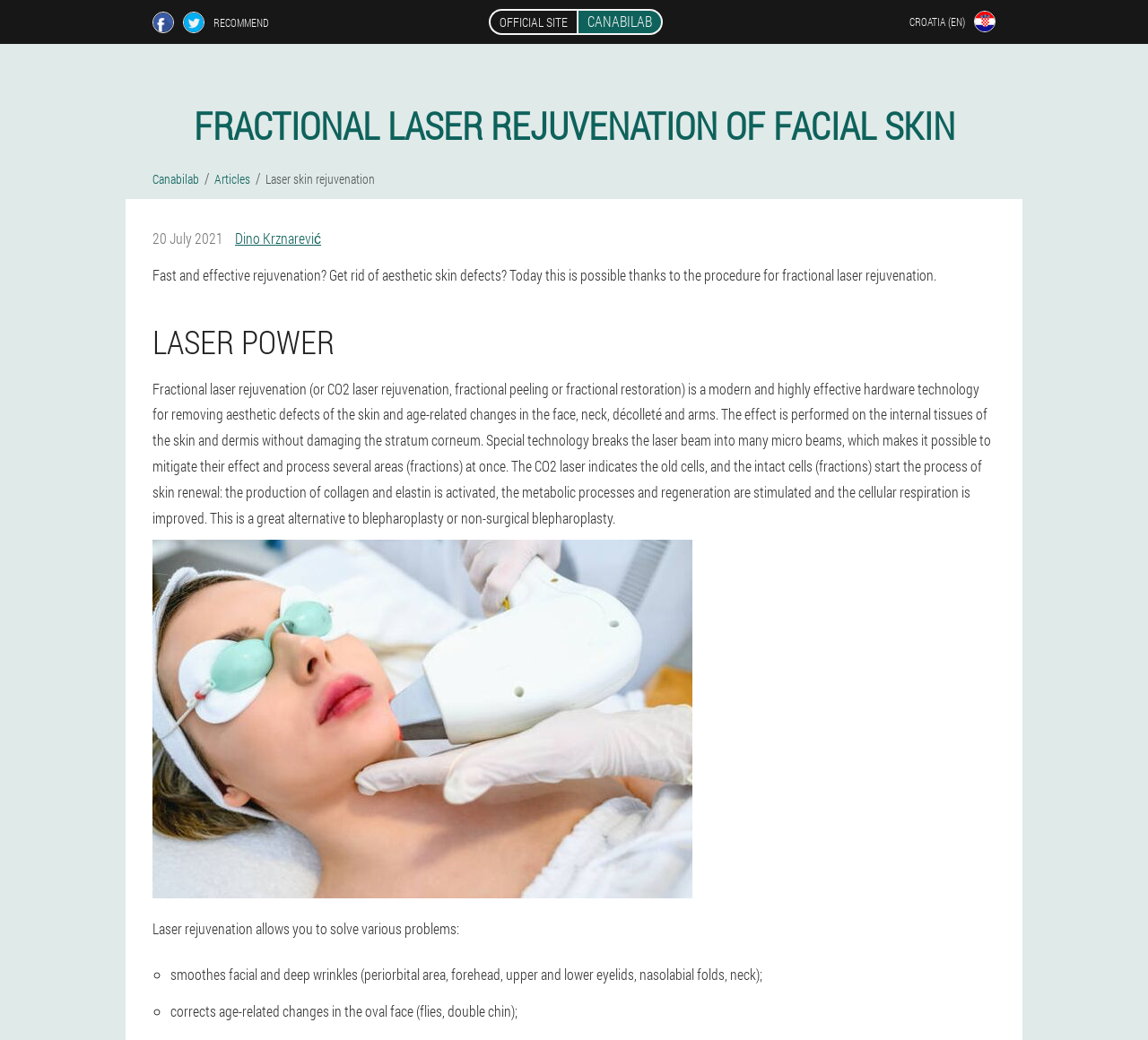Determine the bounding box coordinates for the area you should click to complete the following instruction: "Read about laser skin rejuvenation".

[0.231, 0.164, 0.327, 0.18]